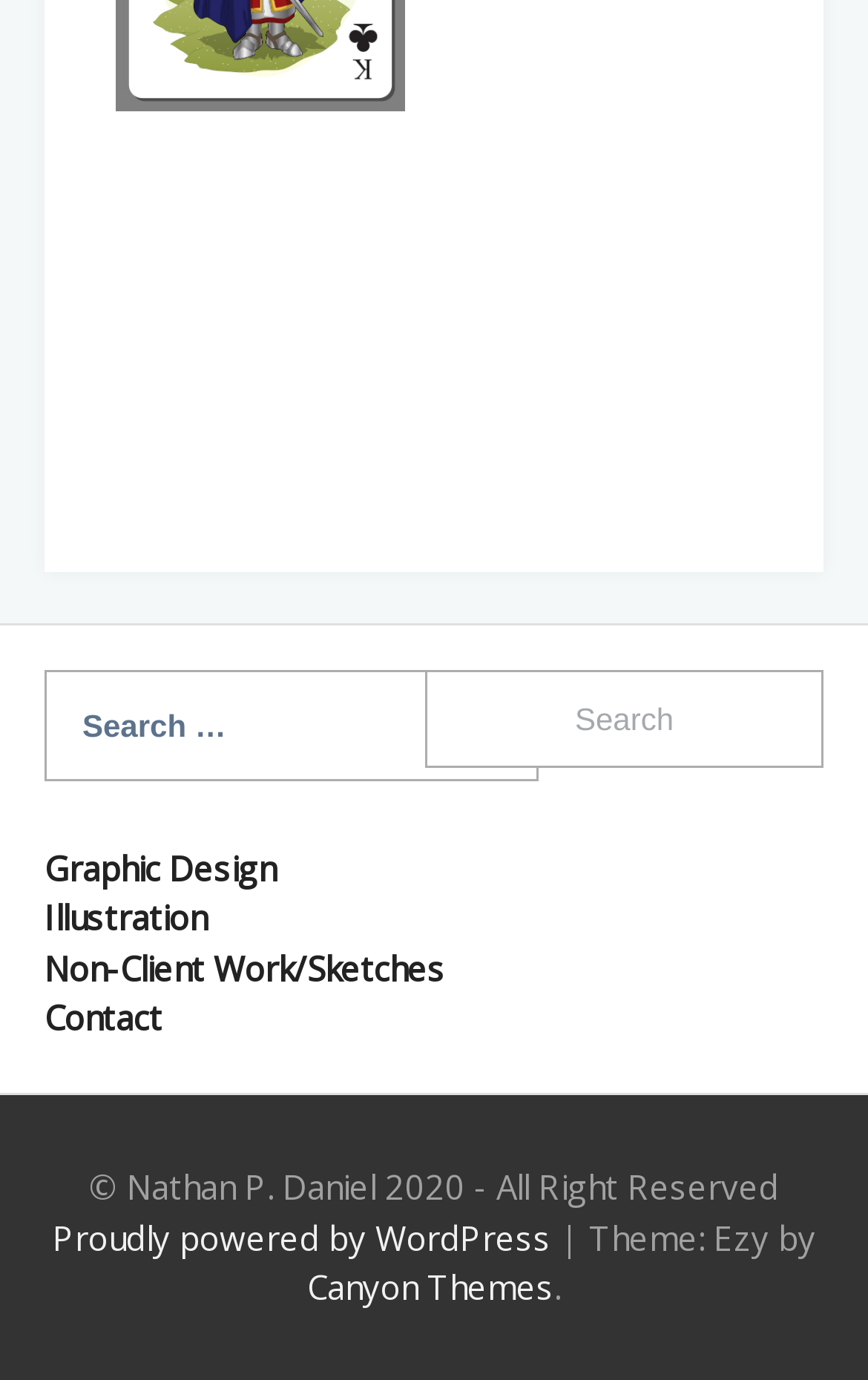What is the purpose of the search bar?
Answer the question in as much detail as possible.

The search bar is located at the top of the webpage, and it has a label 'Search for:' and a button 'Search'. This suggests that the purpose of the search bar is to allow users to search for content within the website.